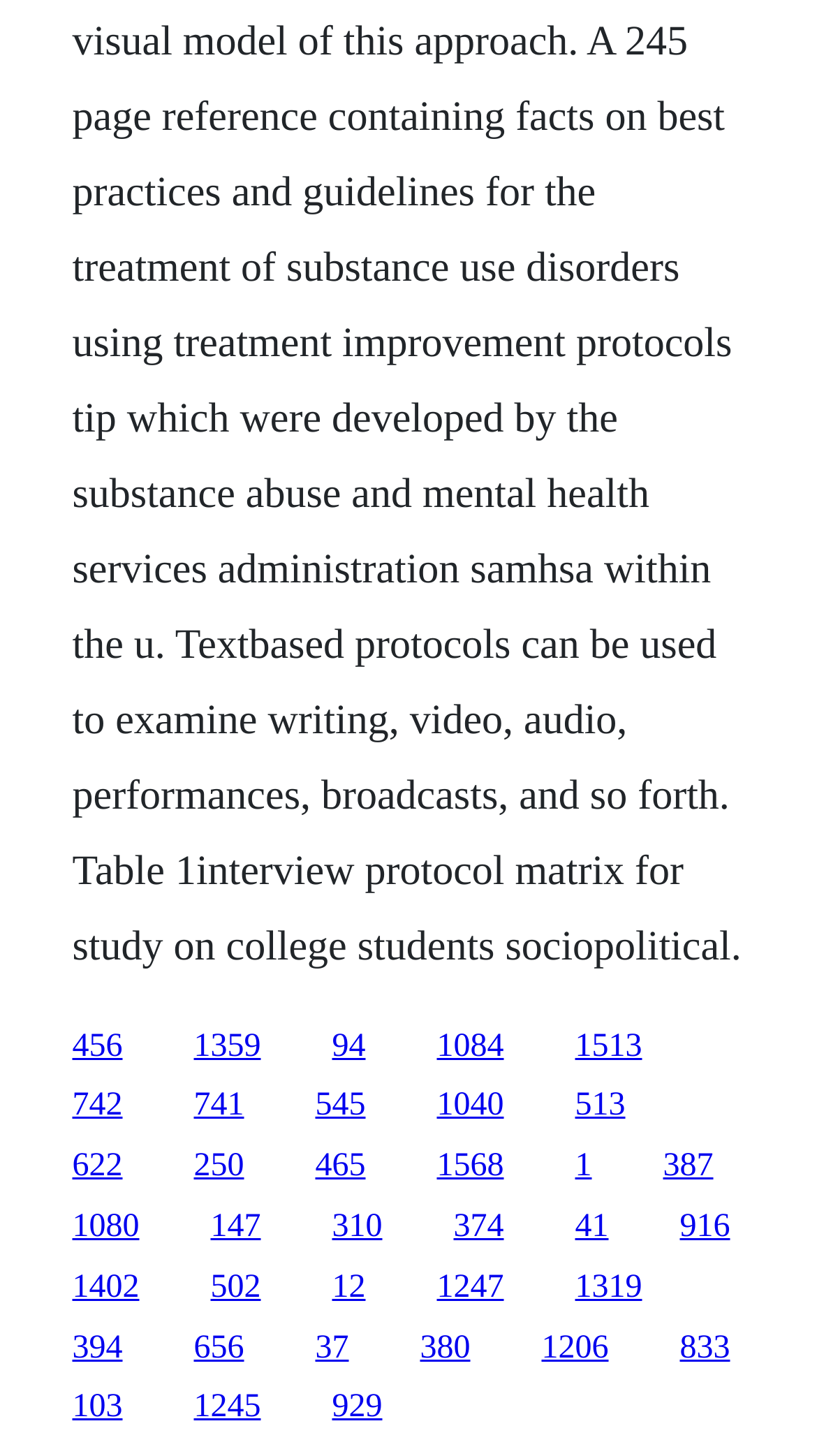Determine the bounding box coordinates of the clickable element to achieve the following action: 'follow the ninth link'. Provide the coordinates as four float values between 0 and 1, formatted as [left, top, right, bottom].

[0.704, 0.747, 0.786, 0.772]